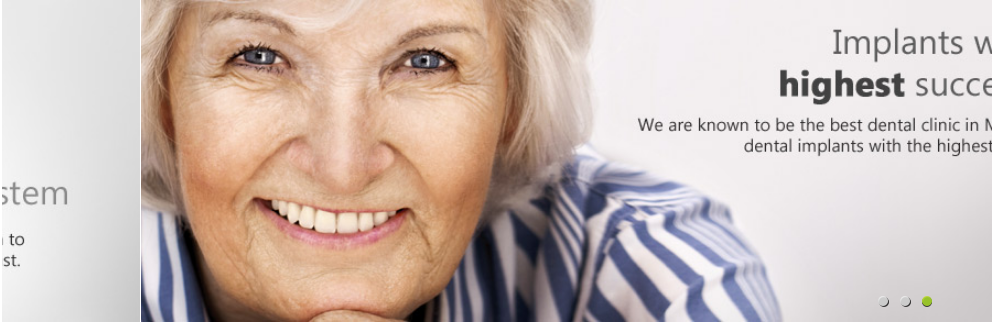What is the clinic's specialty according to the image?
Refer to the image and give a detailed response to the question.

The overlaying text on the image highlights the clinic's expertise in providing dental implants, emphasizing their high success rates, which suggests that dental implants are one of the clinic's specialties.